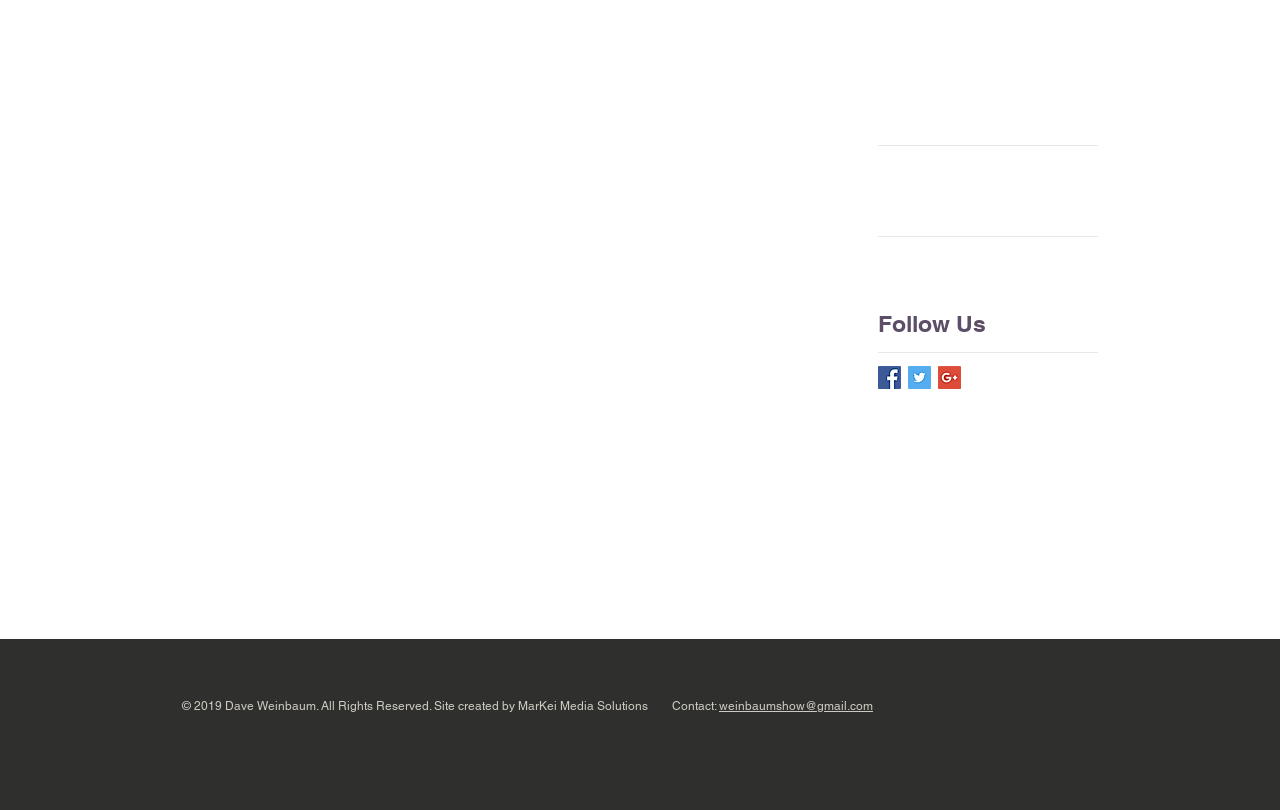Bounding box coordinates are given in the format (top-left x, top-left y, bottom-right x, bottom-right y). All values should be floating point numbers between 0 and 1. Provide the bounding box coordinate for the UI element described as: aria-label="Twitter Basic Square"

[0.709, 0.452, 0.727, 0.48]